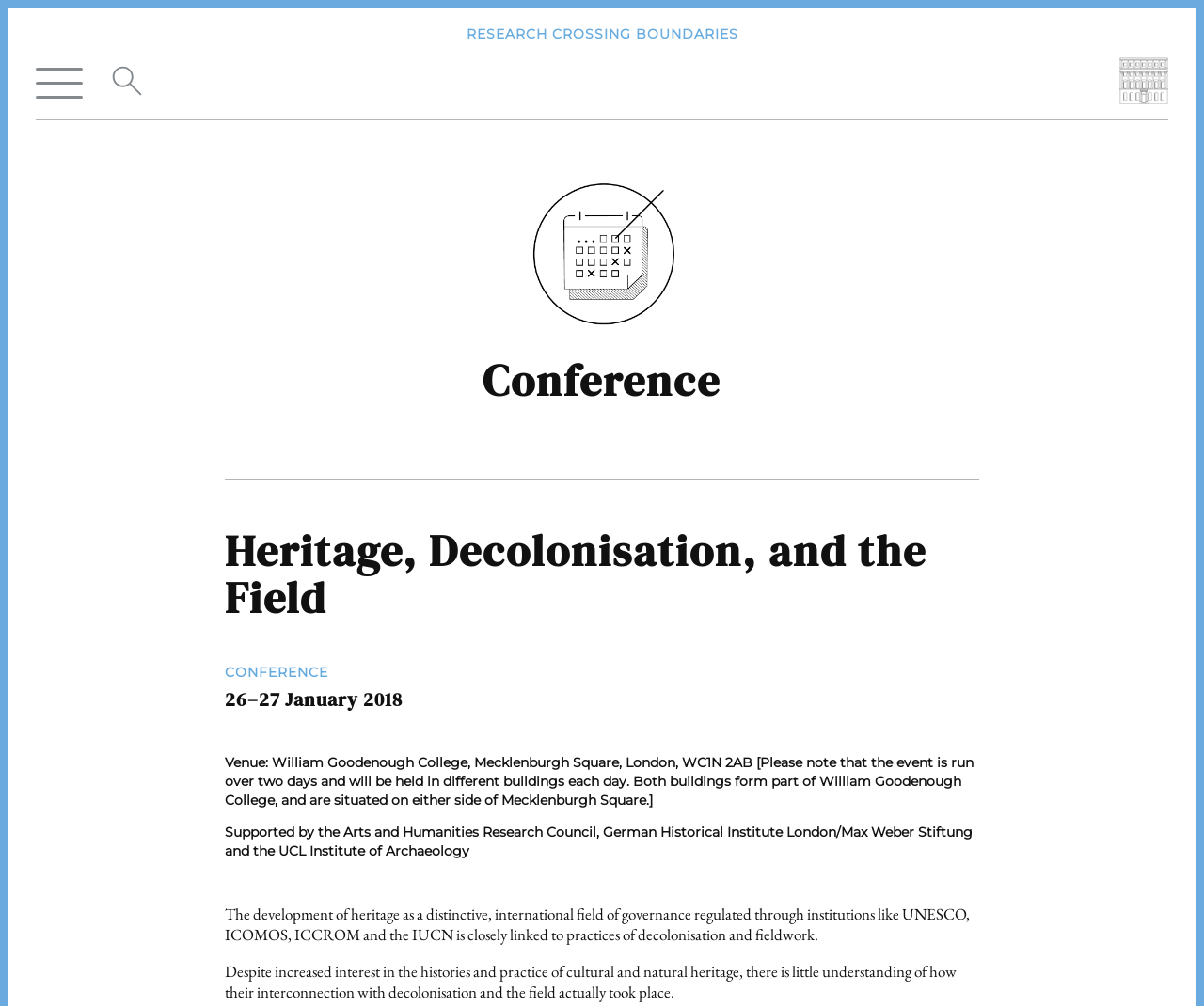Use a single word or phrase to answer the question:
What is the date of the conference?

26-27 January 2018